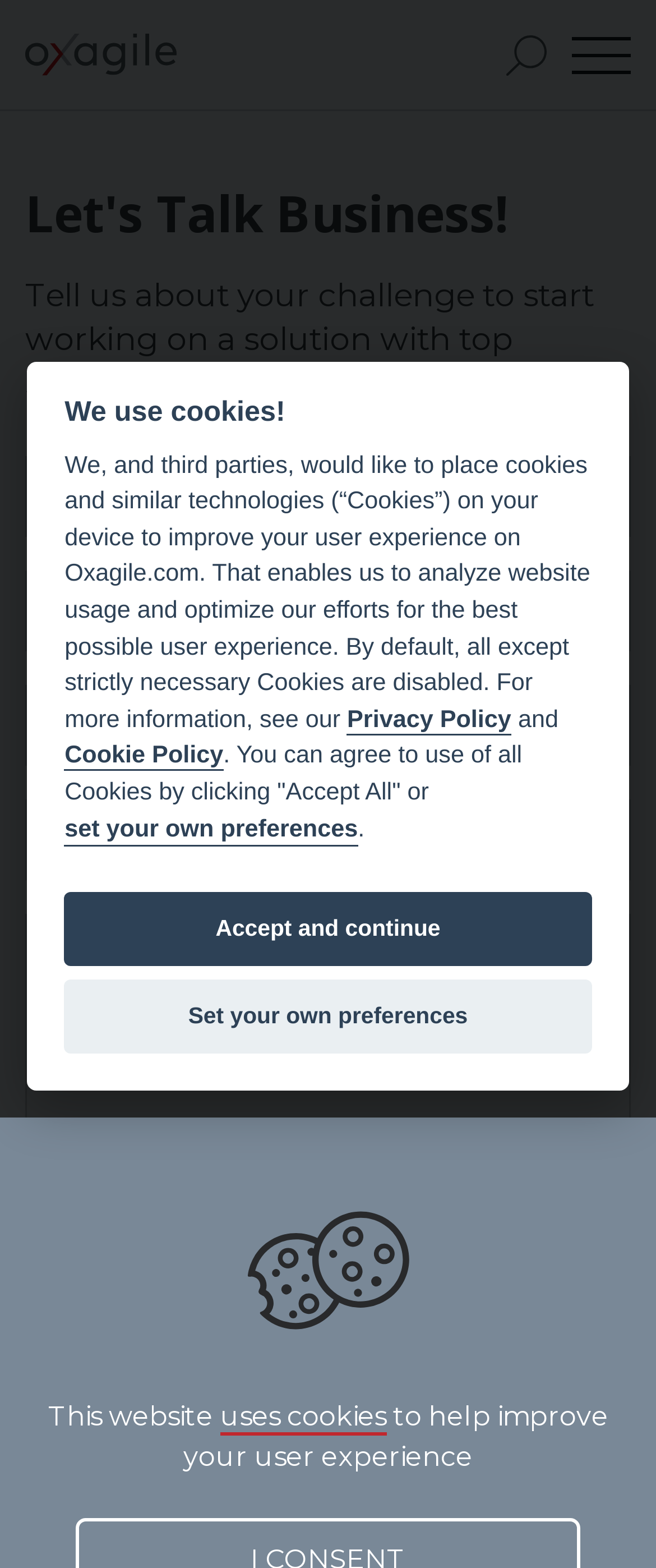What is the purpose of the 'Choose File' button?
Please provide a single word or phrase as your answer based on the image.

To upload a file